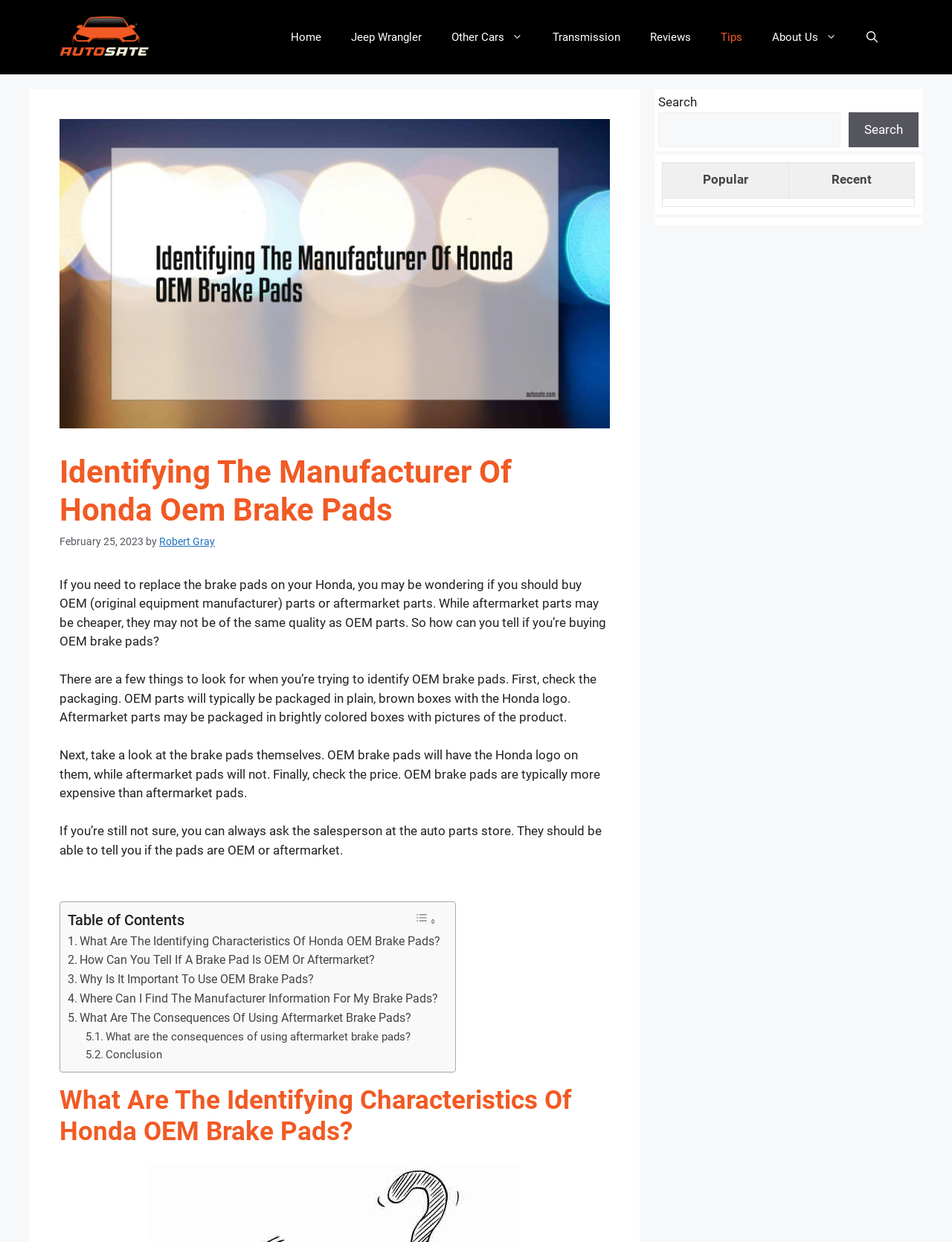Pinpoint the bounding box coordinates for the area that should be clicked to perform the following instruction: "Read the article 'Identifying The Manufacturer Of Honda Oem Brake Pads'".

[0.062, 0.365, 0.641, 0.443]